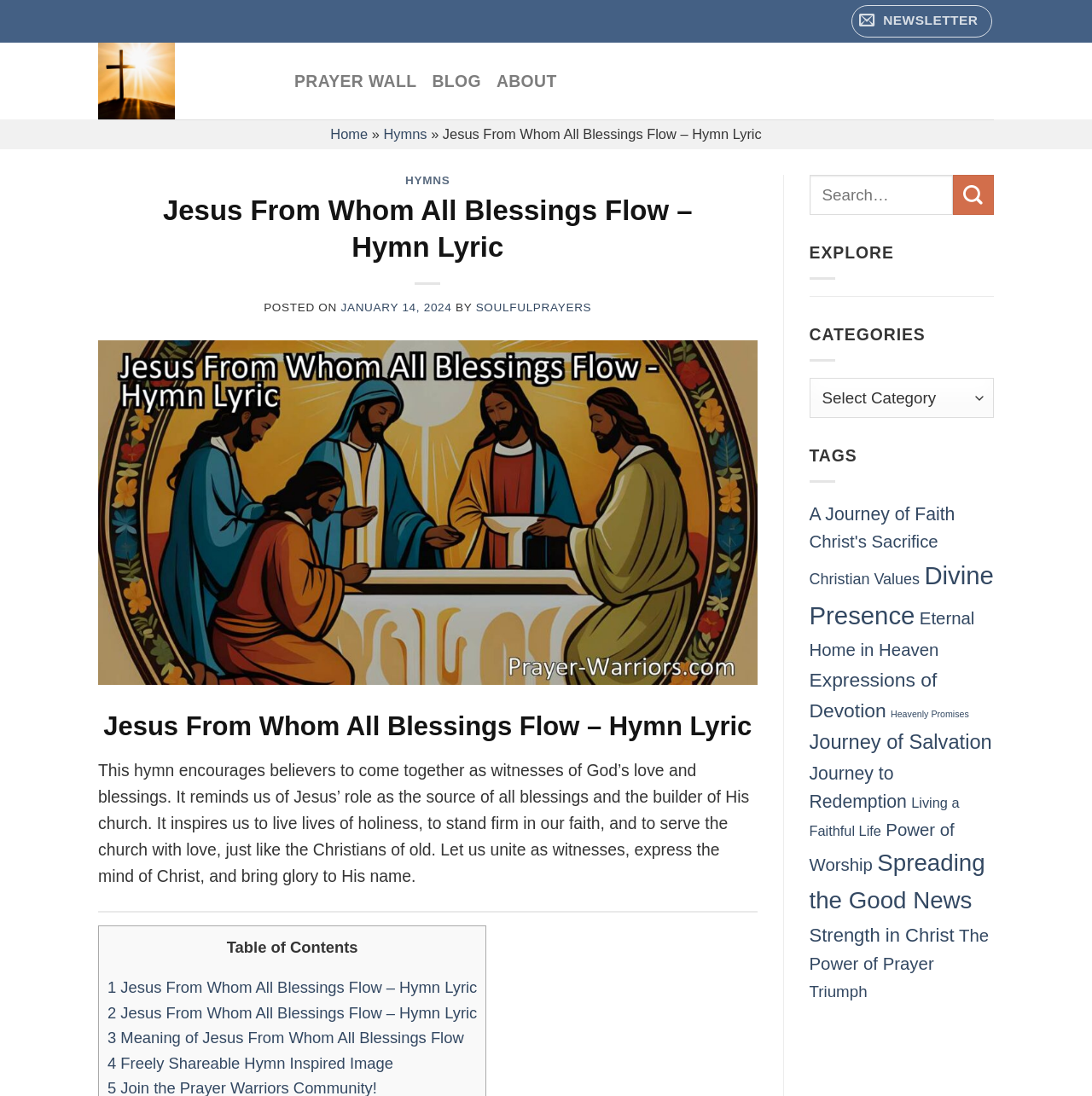Find the bounding box coordinates of the element to click in order to complete this instruction: "Search for a hymn". The bounding box coordinates must be four float numbers between 0 and 1, denoted as [left, top, right, bottom].

[0.741, 0.16, 0.91, 0.196]